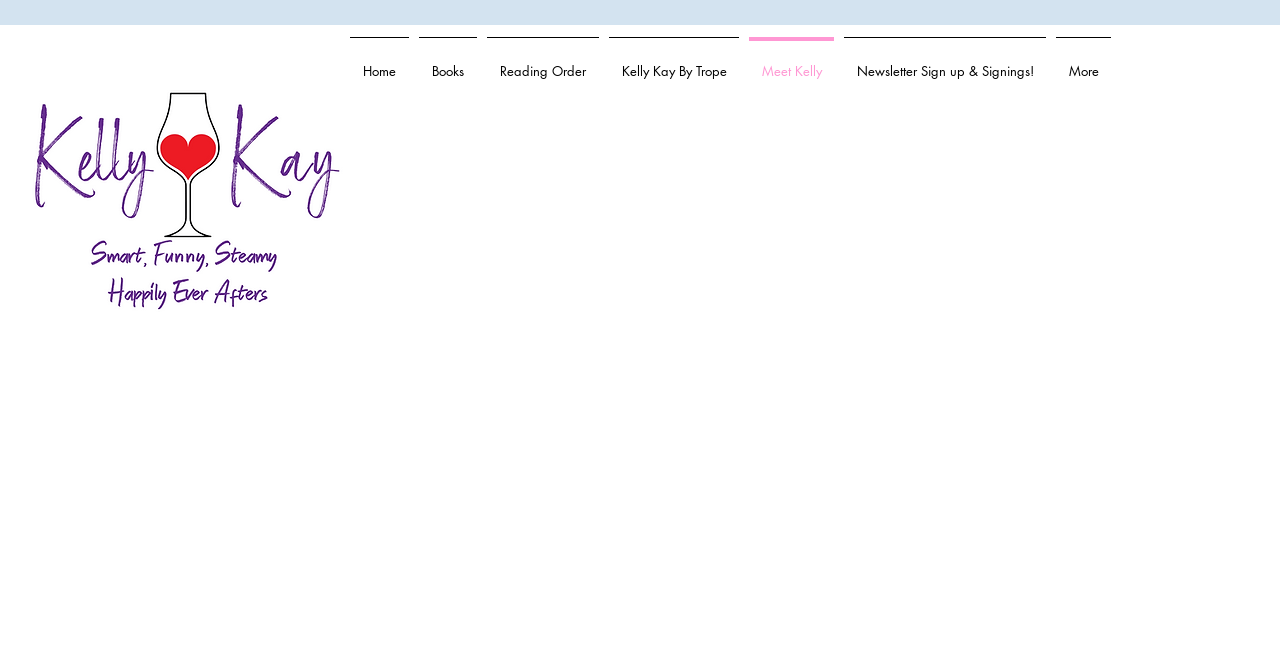From the element description Kelly Kay Books, predict the bounding box coordinates of the UI element. The coordinates must be specified in the format (top-left x, top-left y, bottom-right x, bottom-right y) and should be within the 0 to 1 range.

[0.095, 0.03, 0.268, 0.276]